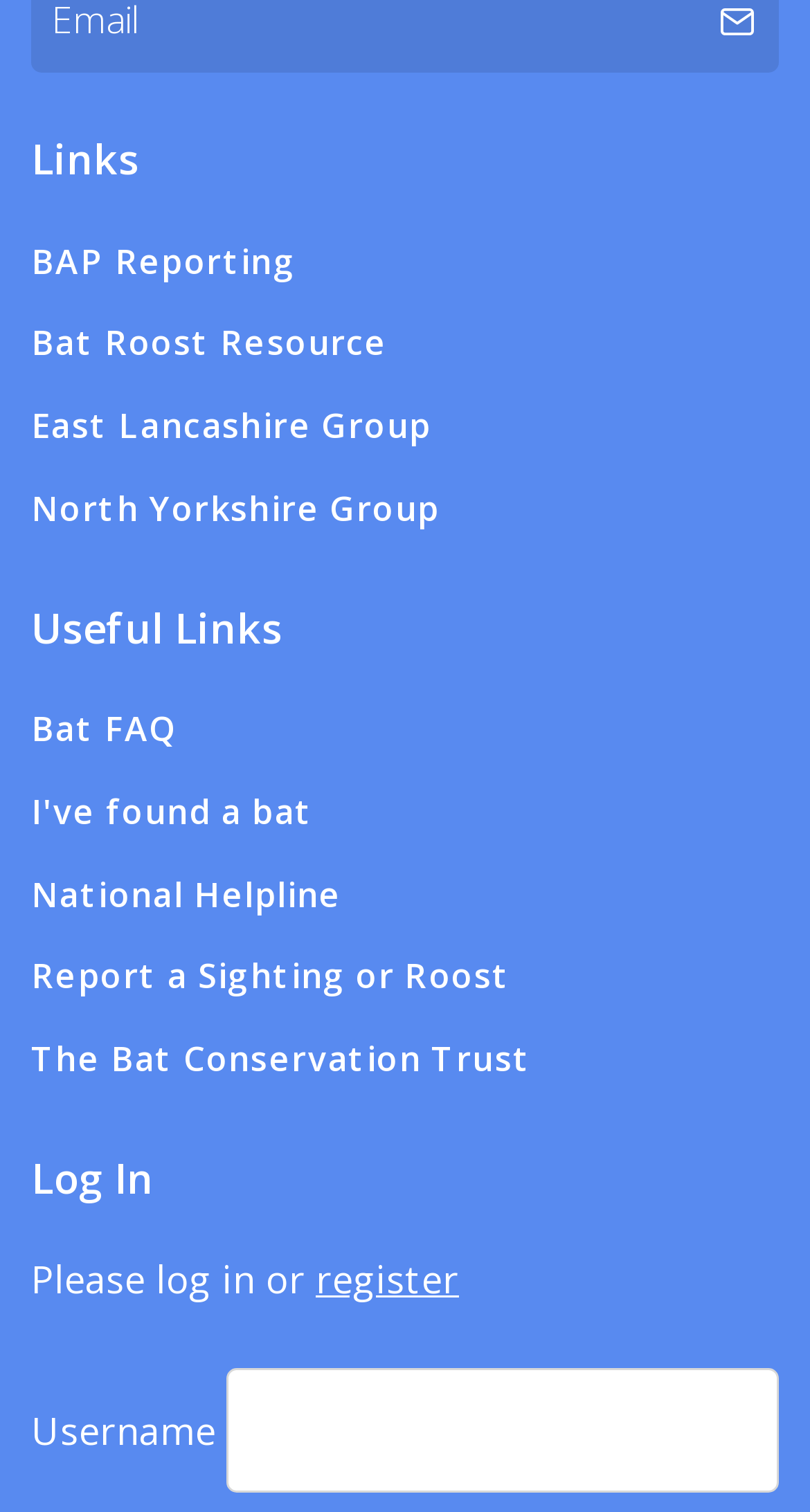Determine the bounding box coordinates of the target area to click to execute the following instruction: "Select a language from the dropdown menu."

None